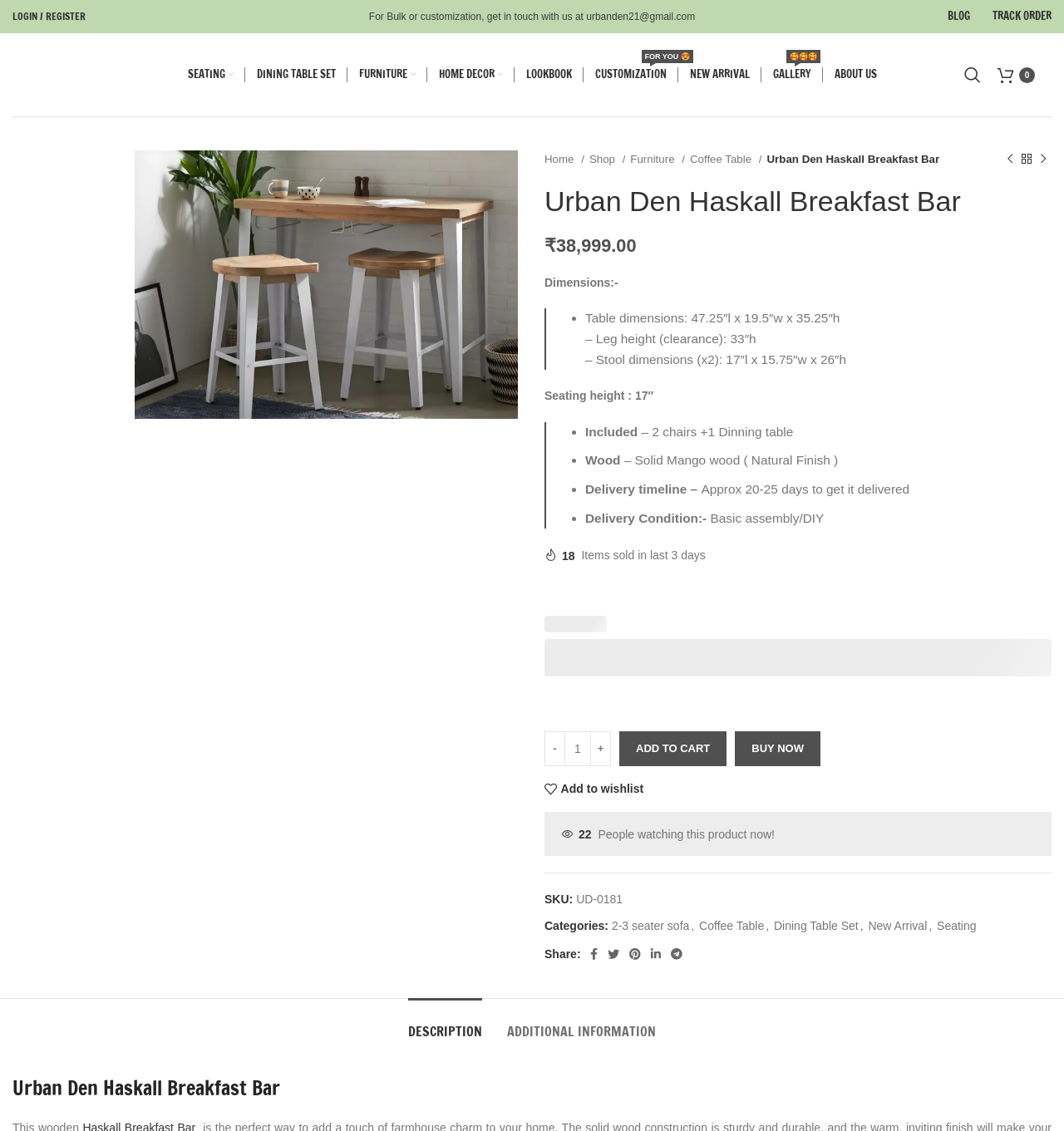Locate the bounding box coordinates of the area to click to fulfill this instruction: "Click on LOGIN / REGISTER". The bounding box should be presented as four float numbers between 0 and 1, in the order [left, top, right, bottom].

[0.004, 0.0, 0.088, 0.029]